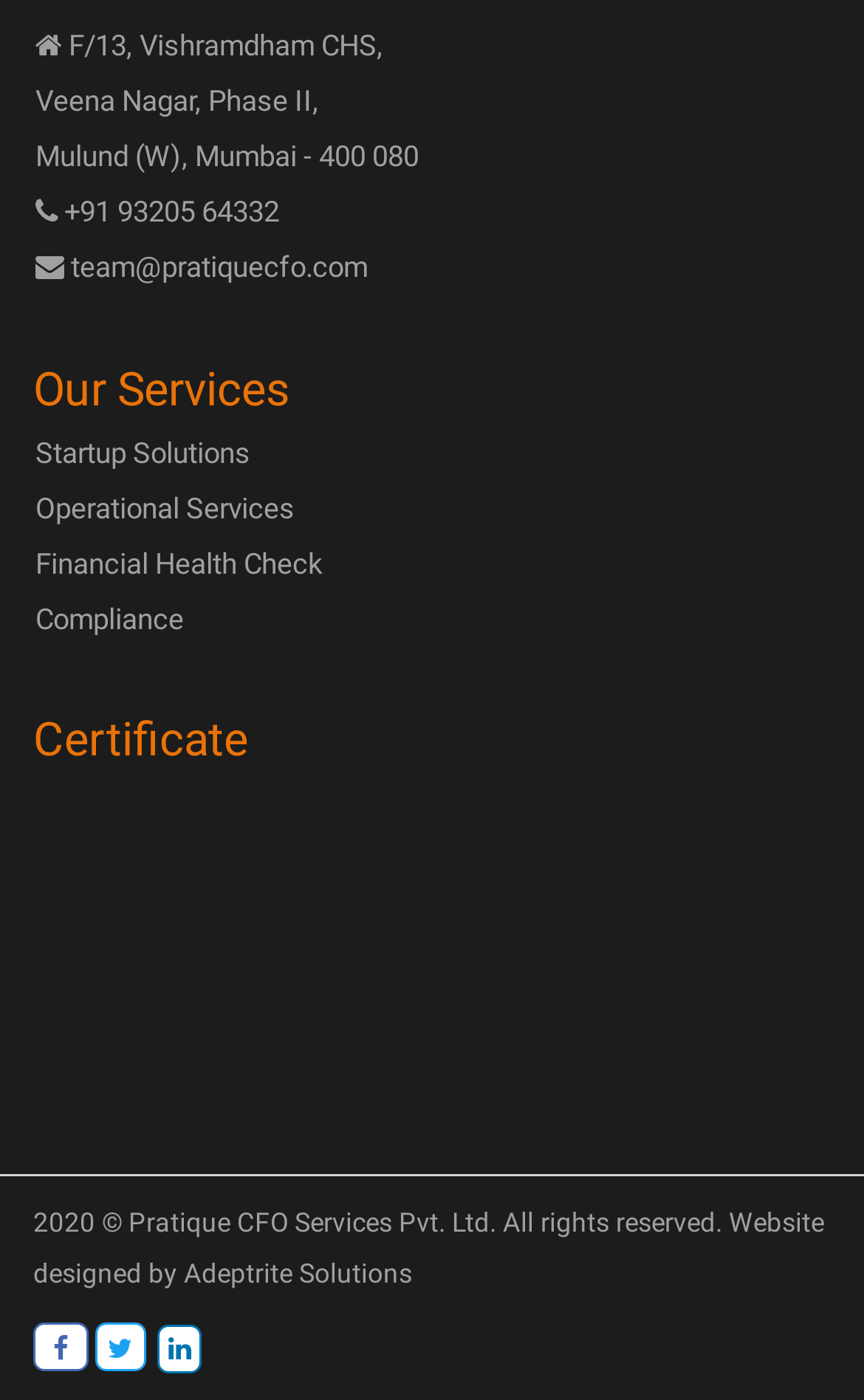Using the information in the image, could you please answer the following question in detail:
What is the email address of Pratique CFO?

I found the email address by looking at the static text element that displays the contact information.